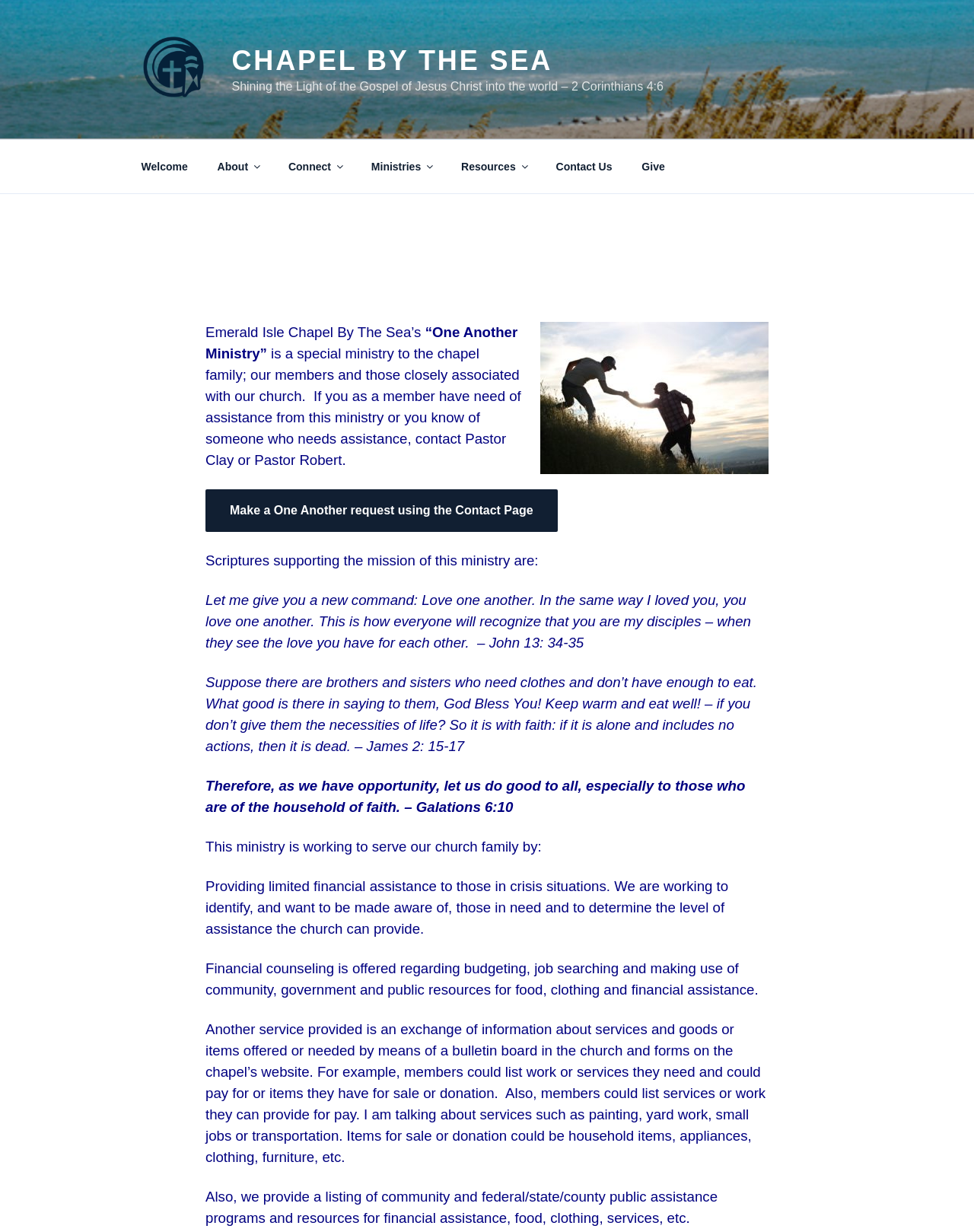What is the name of the chapel?
Carefully analyze the image and provide a detailed answer to the question.

I found the answer by looking at the link element with the text 'Chapel by the Sea' which is located at the top of the webpage, indicating that it is the name of the chapel.